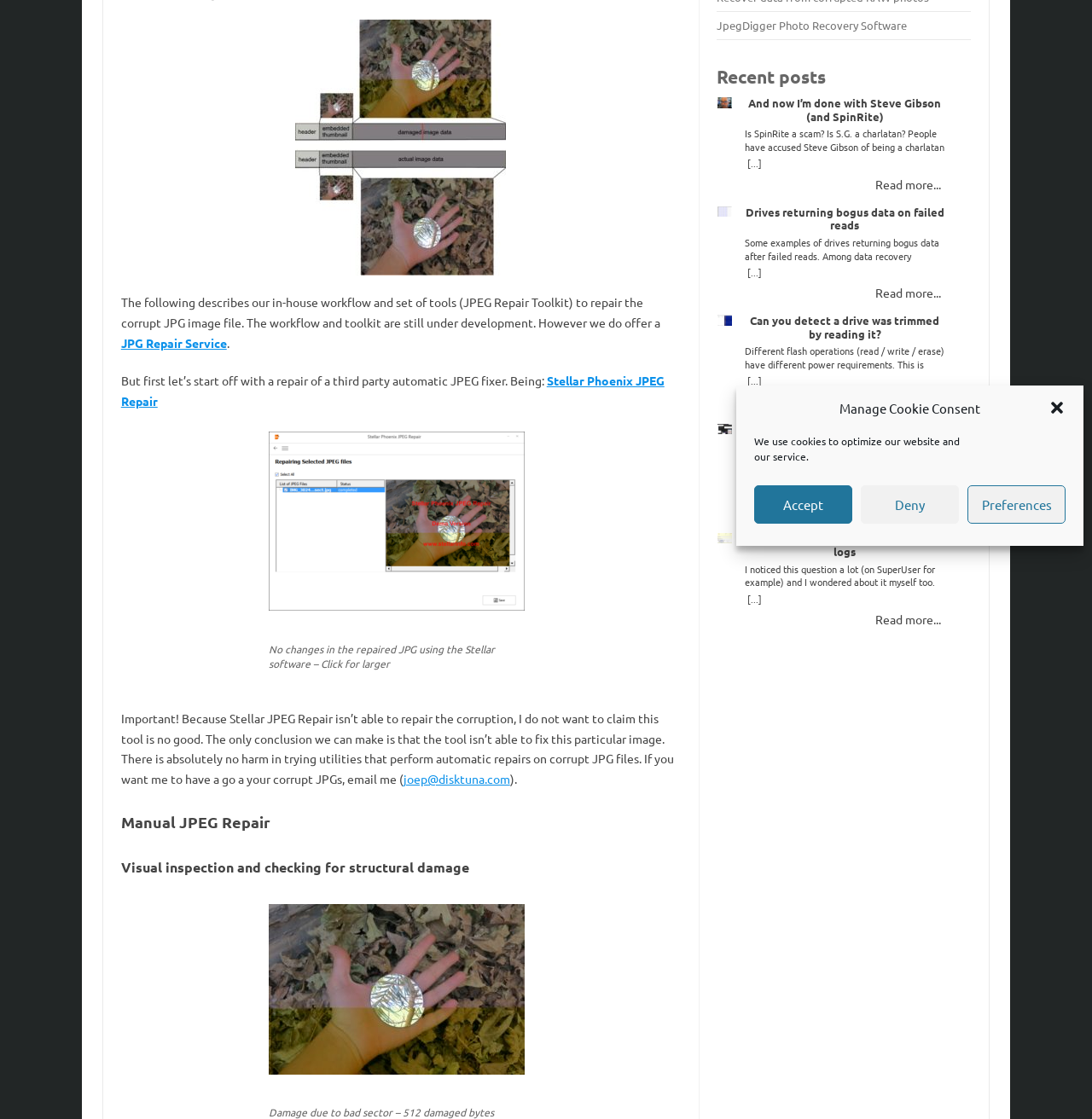Please find the bounding box coordinates in the format (top-left x, top-left y, bottom-right x, bottom-right y) for the given element description. Ensure the coordinates are floating point numbers between 0 and 1. Description: JPG Repair Service

[0.111, 0.3, 0.208, 0.313]